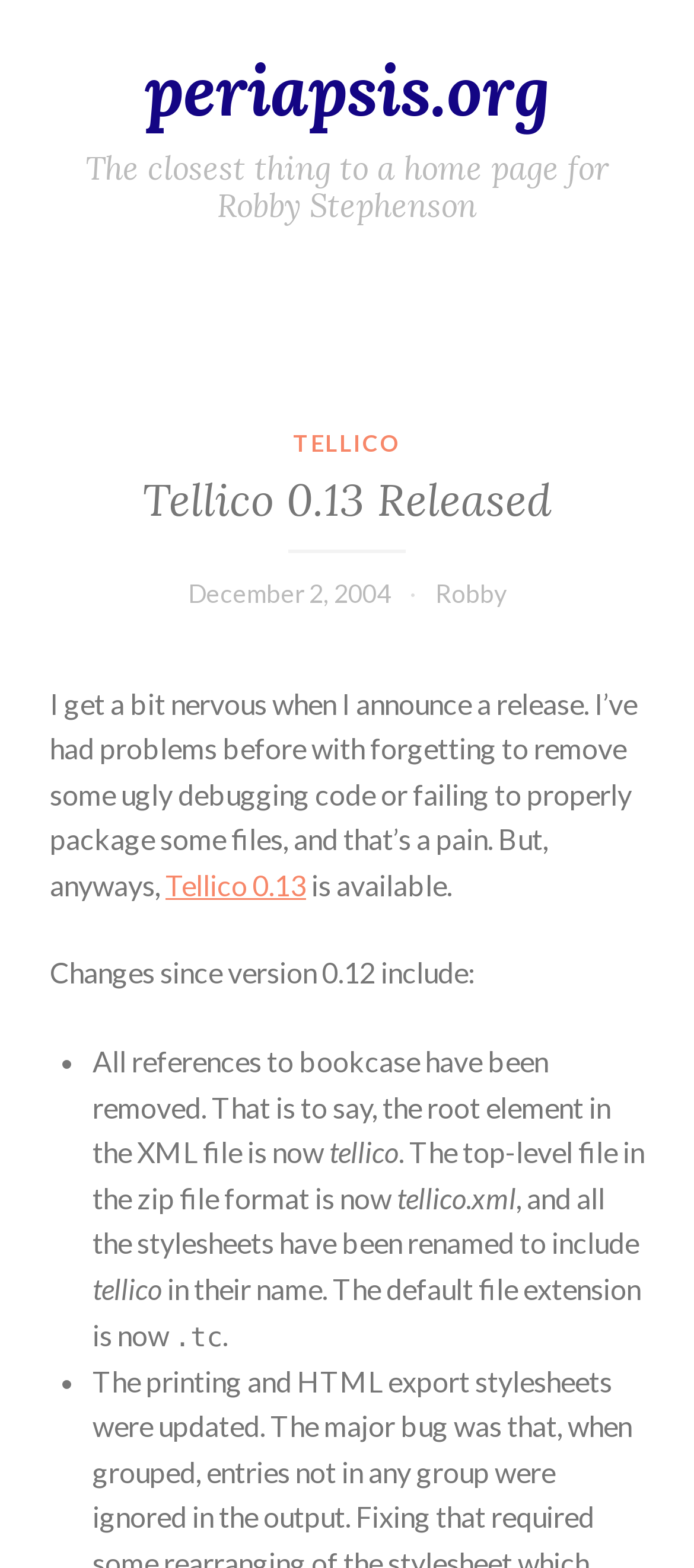Use a single word or phrase to answer the question: What is the new default file extension?

.tc